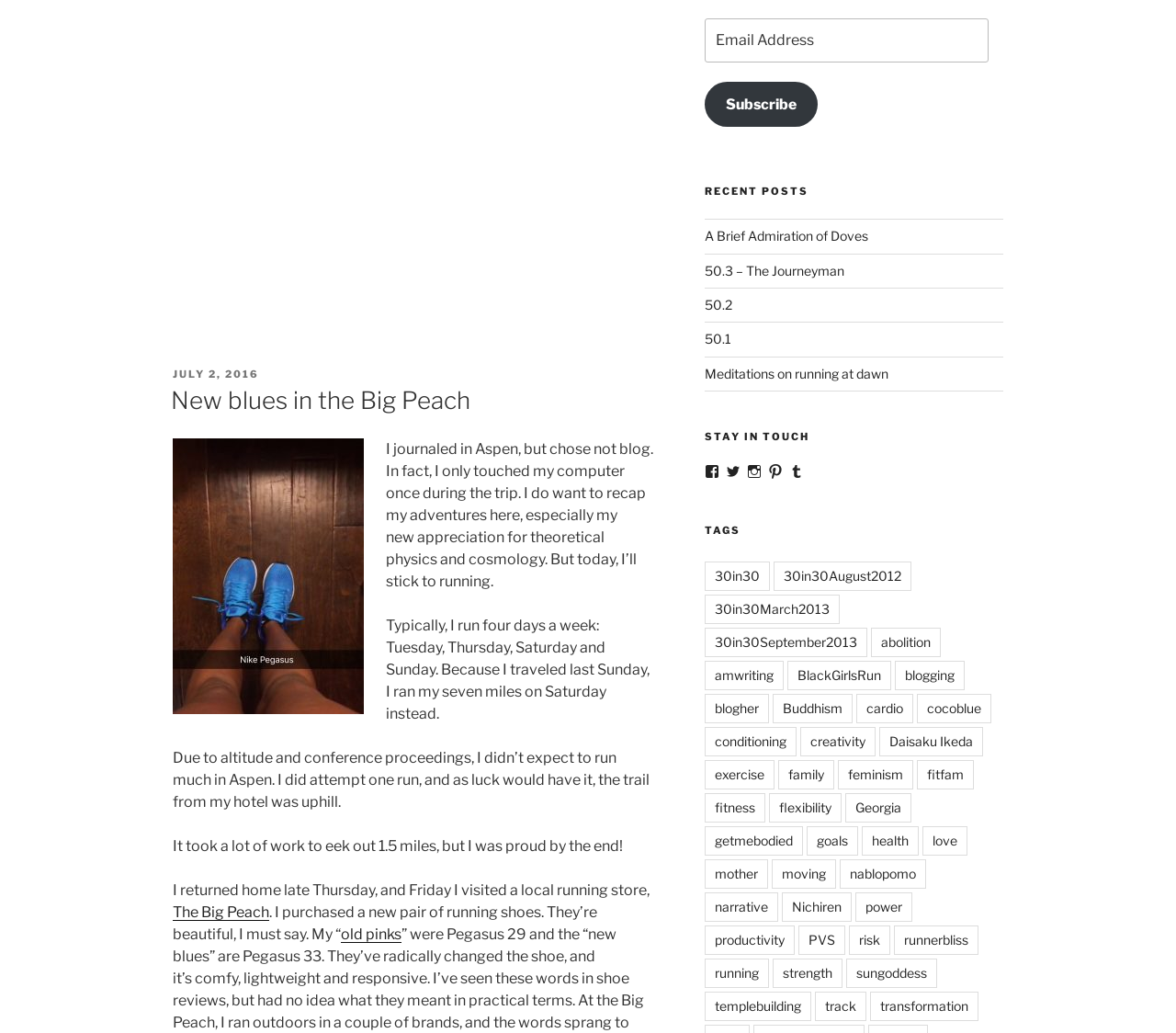How many links are there in the 'TAGS' section?
Refer to the image and provide a one-word or short phrase answer.

30